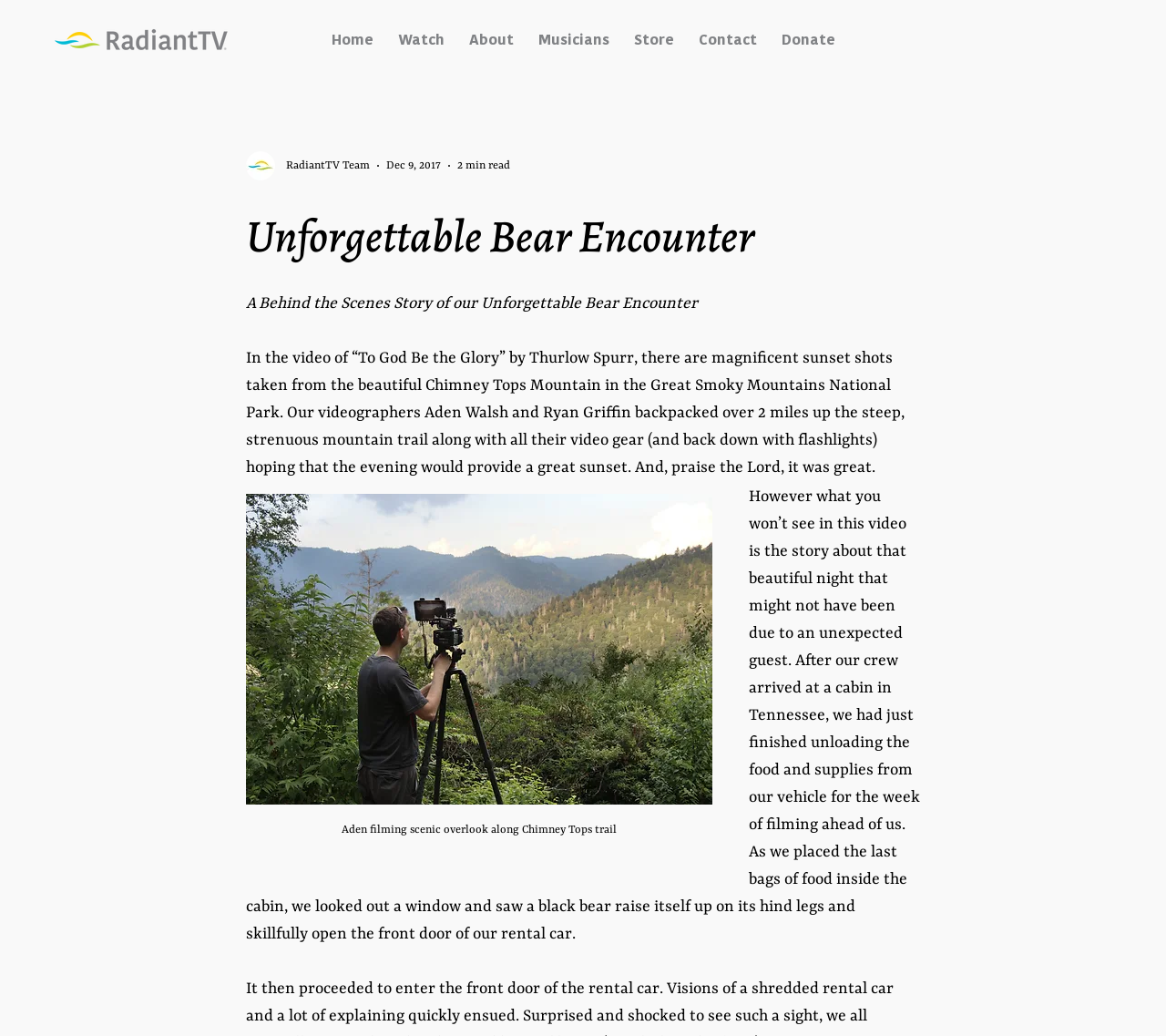Find the bounding box coordinates of the UI element according to this description: "Downloads".

None